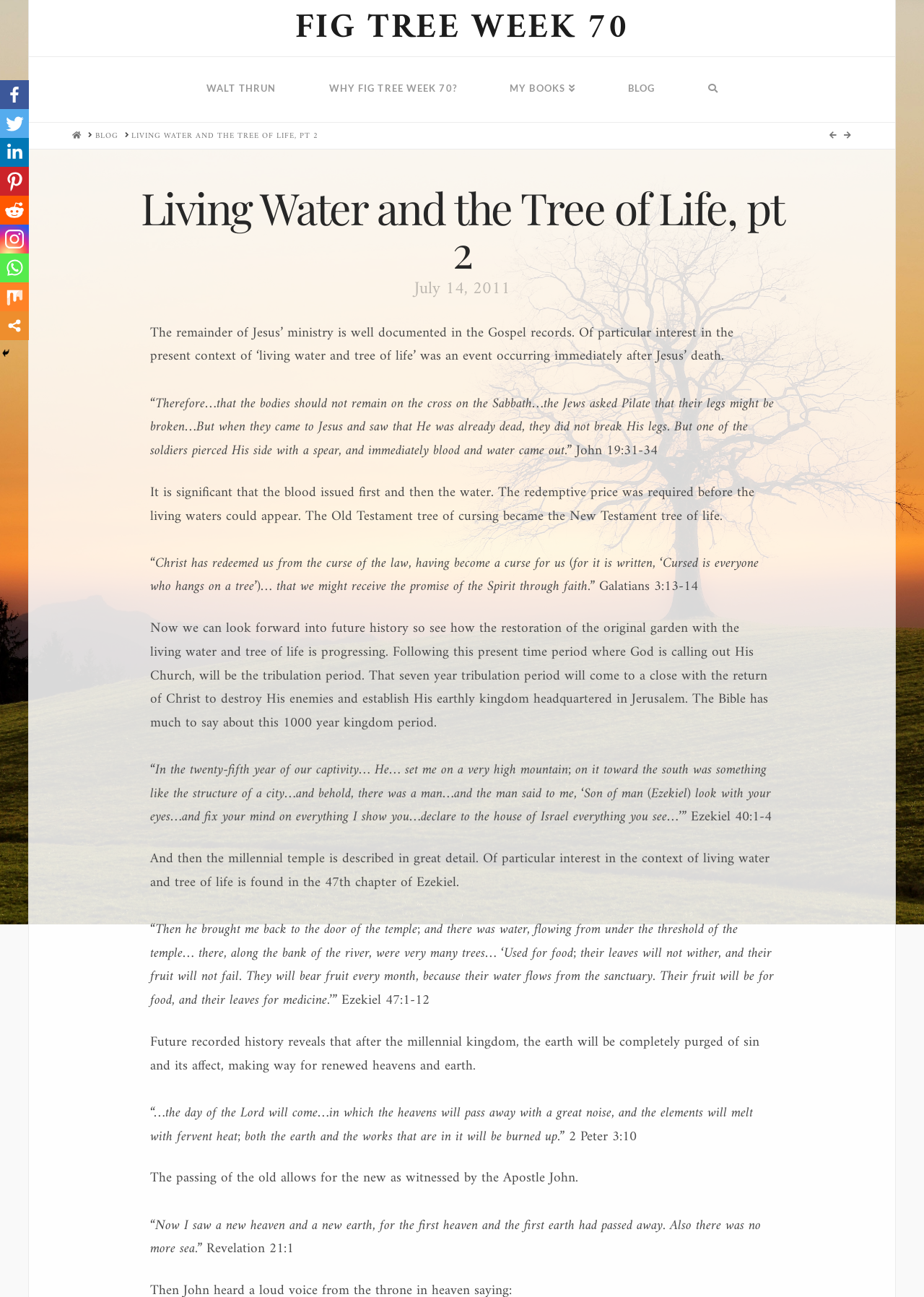Locate the bounding box coordinates of the UI element described by: "My Books". The bounding box coordinates should consist of four float numbers between 0 and 1, i.e., [left, top, right, bottom].

[0.523, 0.044, 0.651, 0.094]